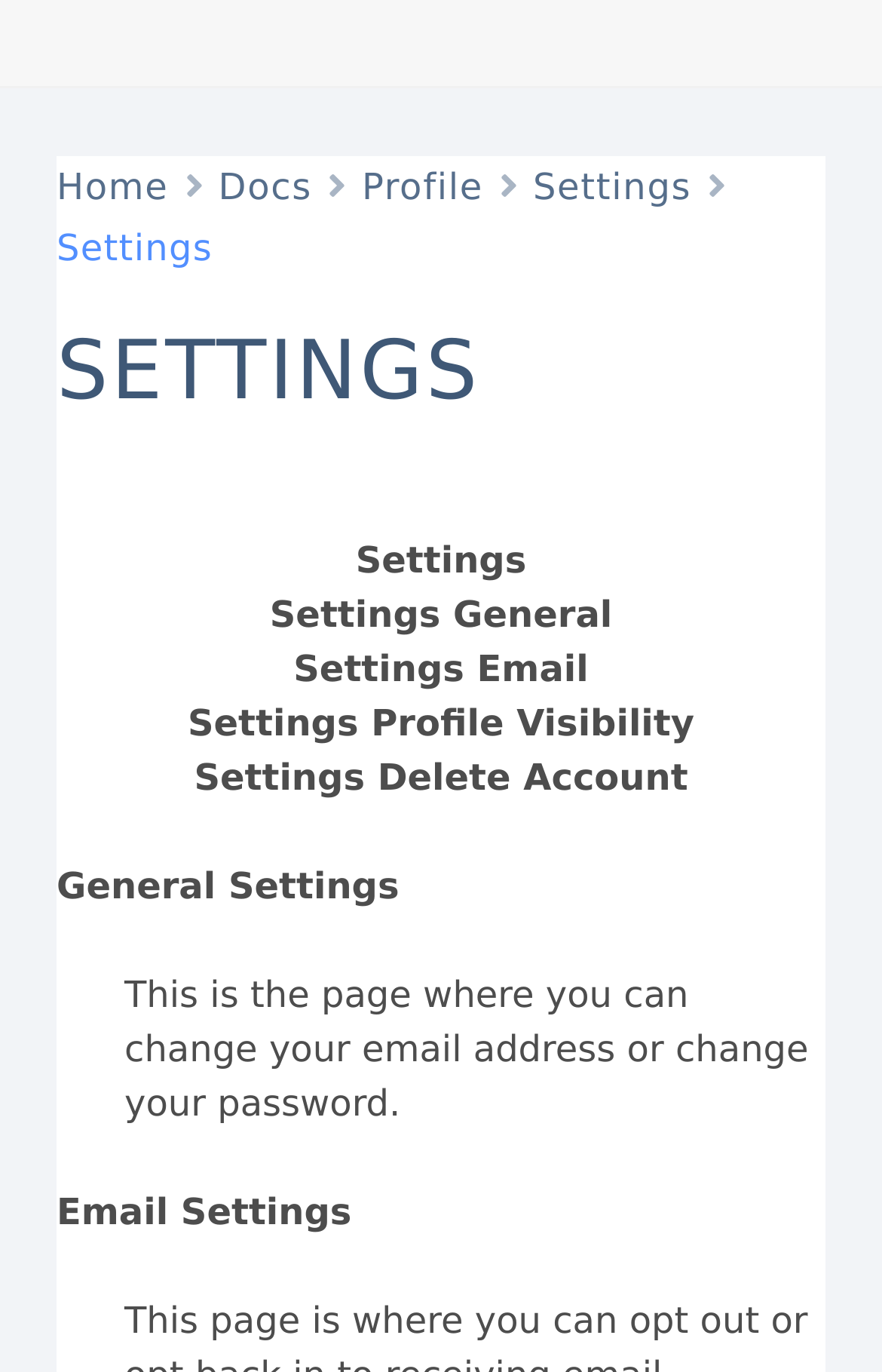Locate the bounding box of the UI element with the following description: "Docs".

[0.247, 0.113, 0.354, 0.158]